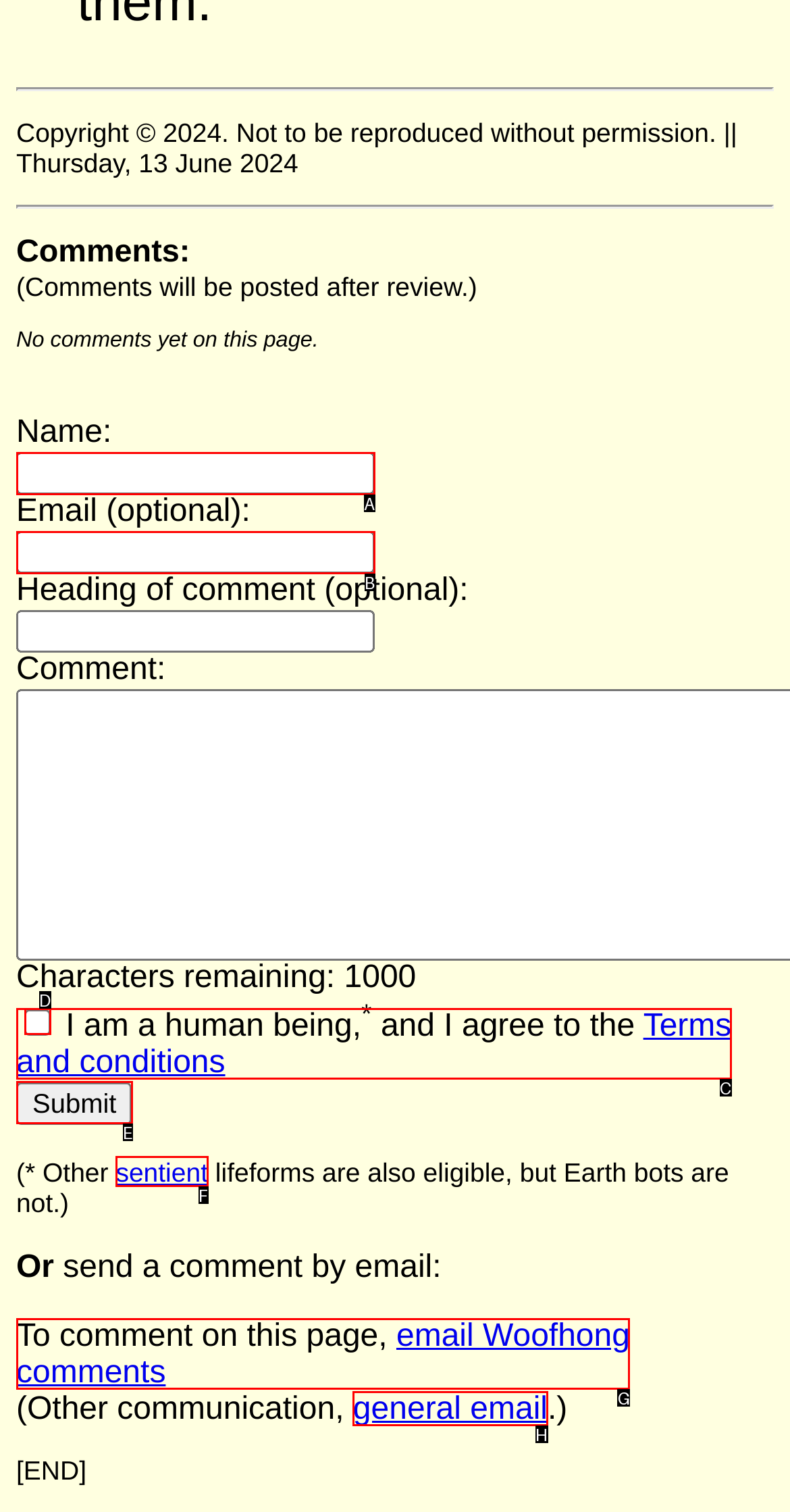From the description: alt="Nejat Society", select the HTML element that fits best. Reply with the letter of the appropriate option.

None